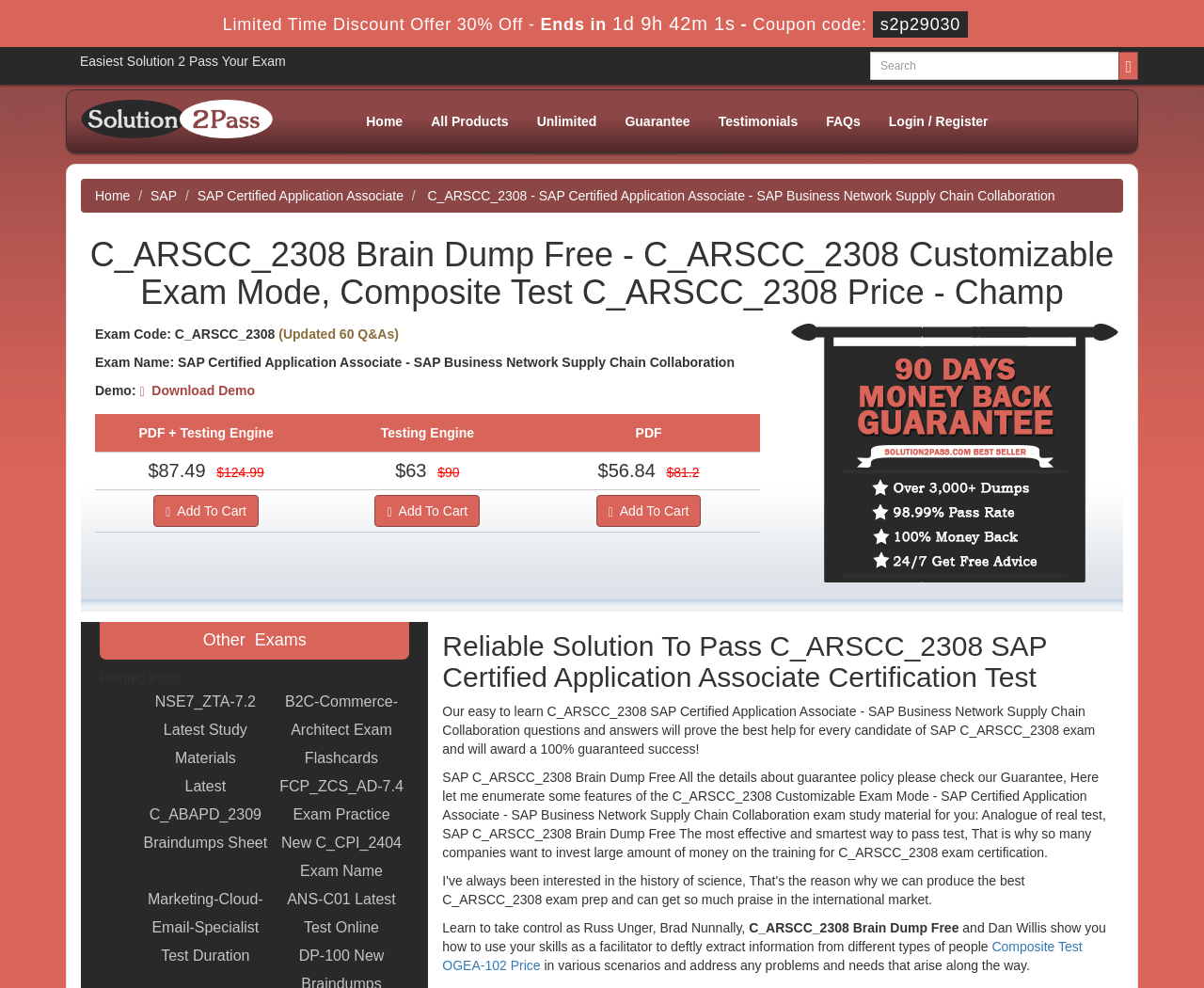Identify the bounding box coordinates of the region that should be clicked to execute the following instruction: "Check guarantee policy".

[0.507, 0.108, 0.585, 0.138]